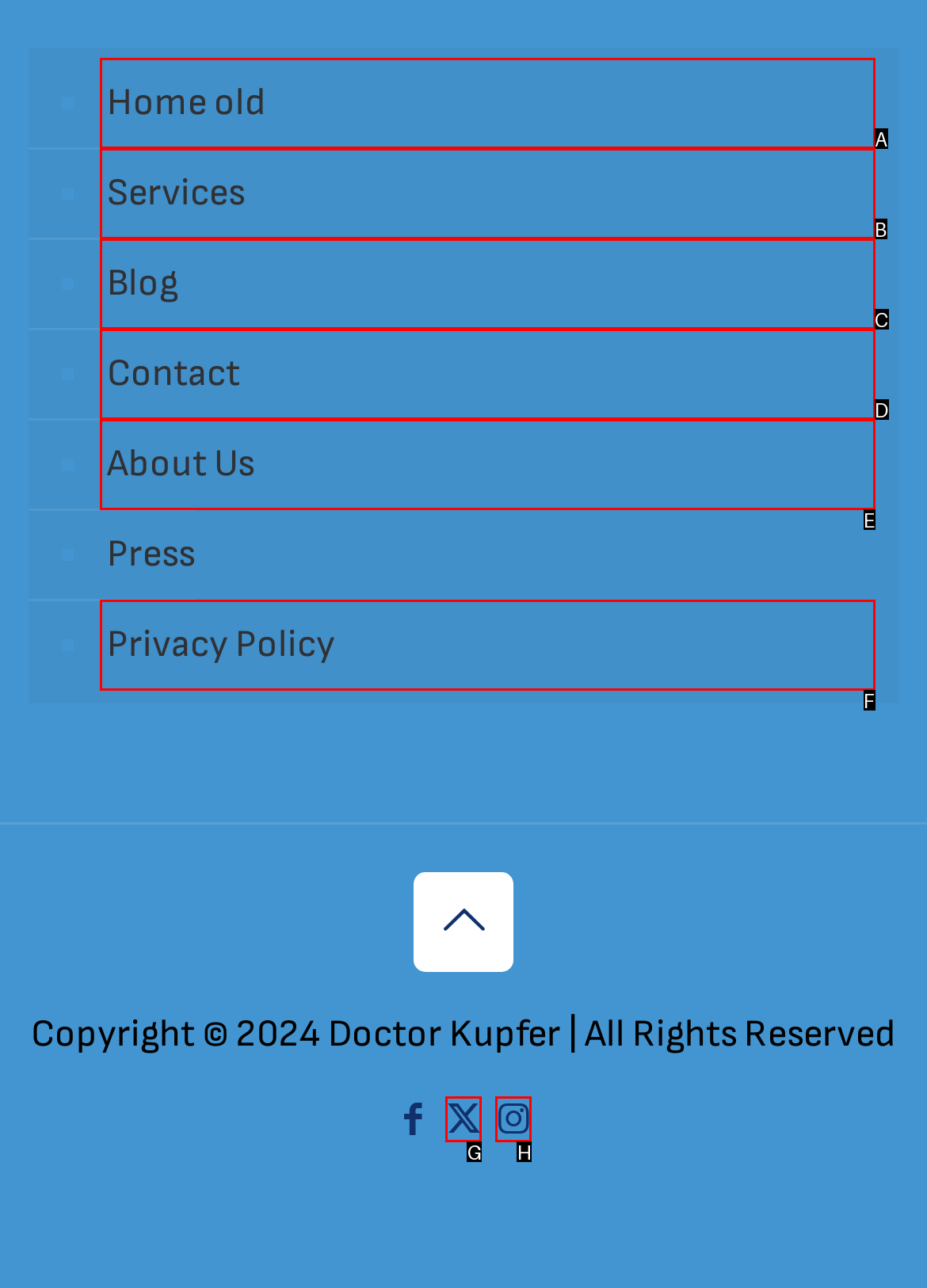Match the element description to one of the options: Home old
Respond with the corresponding option's letter.

A